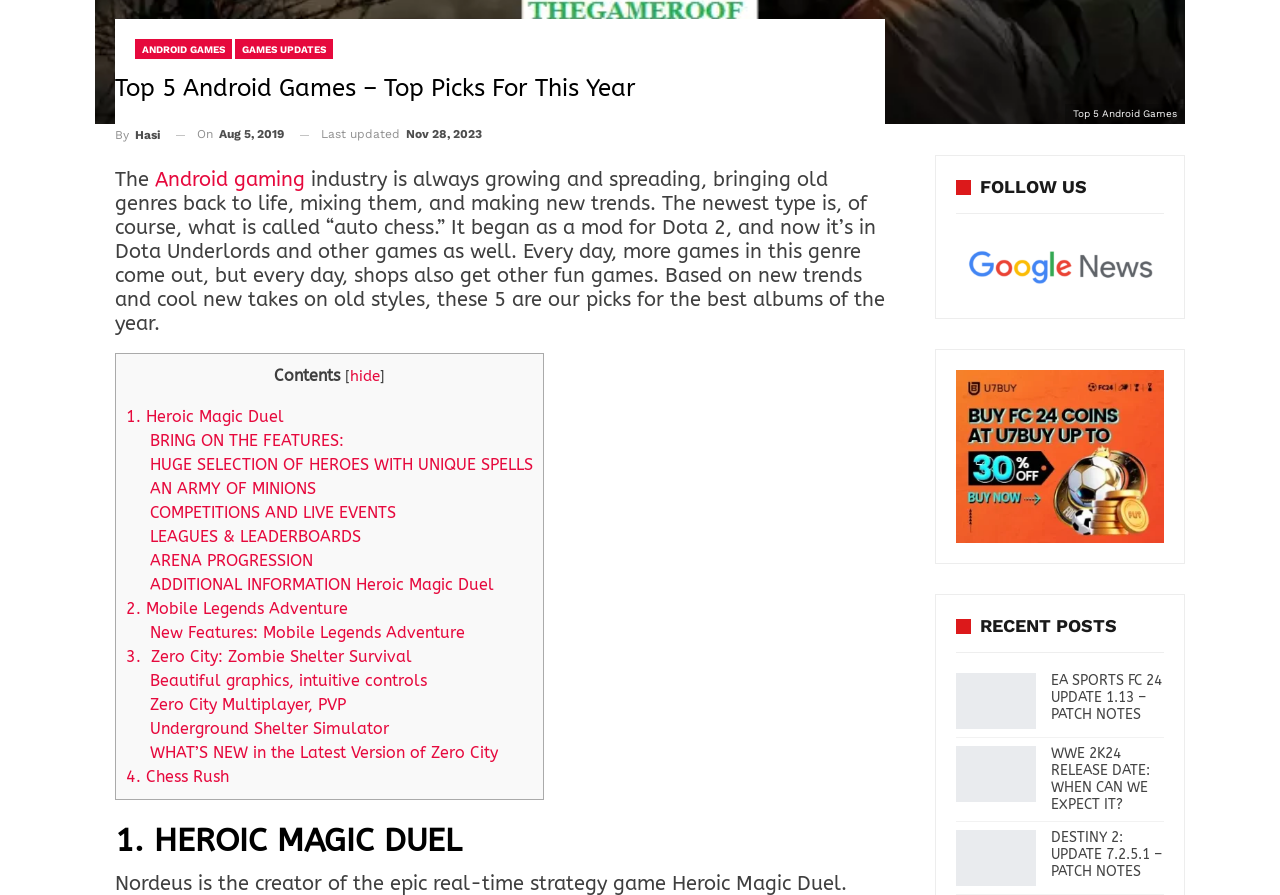Using the webpage screenshot and the element description New Features: Mobile Legends Adventure, determine the bounding box coordinates. Specify the coordinates in the format (top-left x, top-left y, bottom-right x, bottom-right y) with values ranging from 0 to 1.

[0.117, 0.696, 0.363, 0.718]